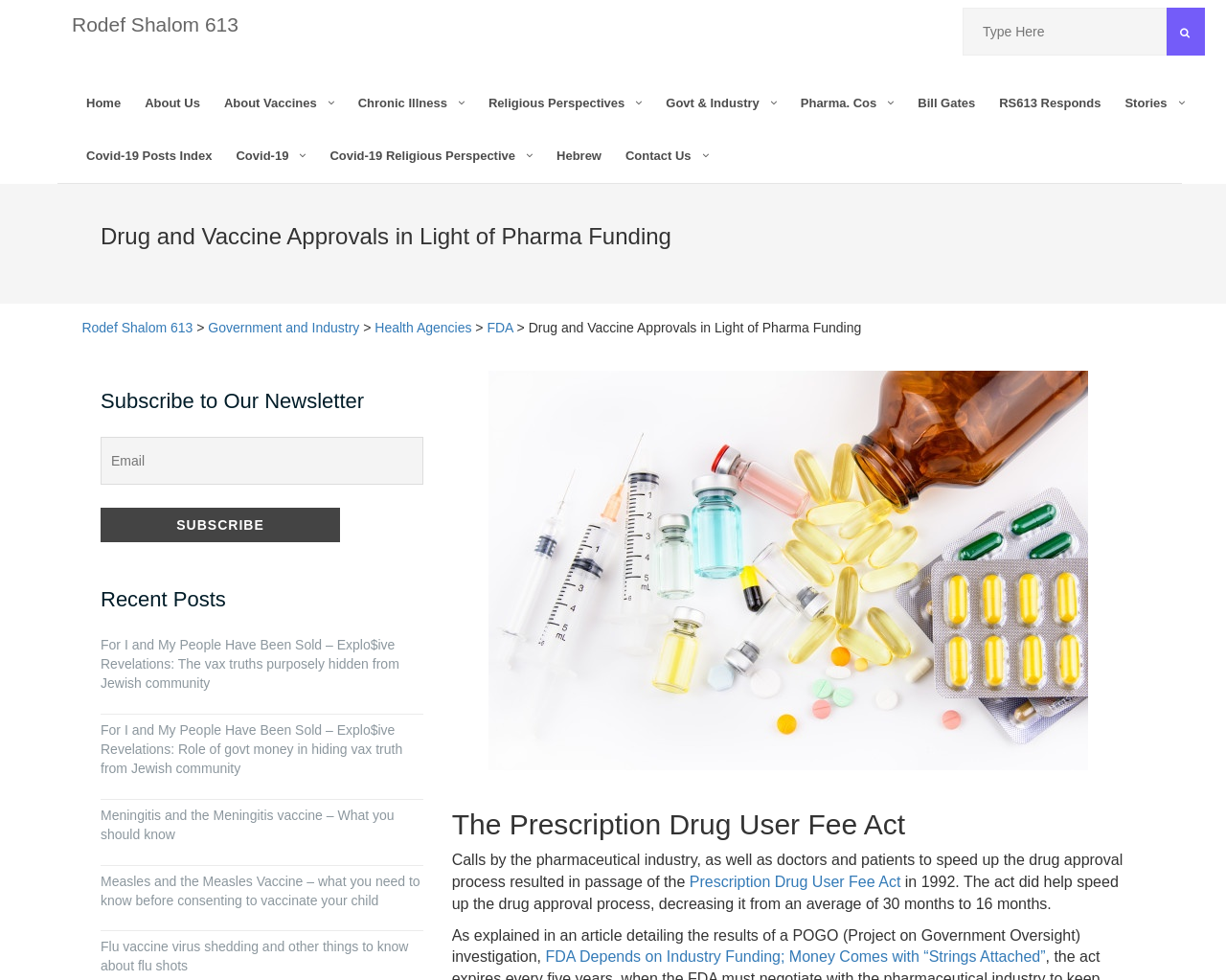Identify the bounding box coordinates for the element that needs to be clicked to fulfill this instruction: "Read about the Prescription Drug User Fee Act". Provide the coordinates in the format of four float numbers between 0 and 1: [left, top, right, bottom].

[0.368, 0.825, 0.918, 0.857]